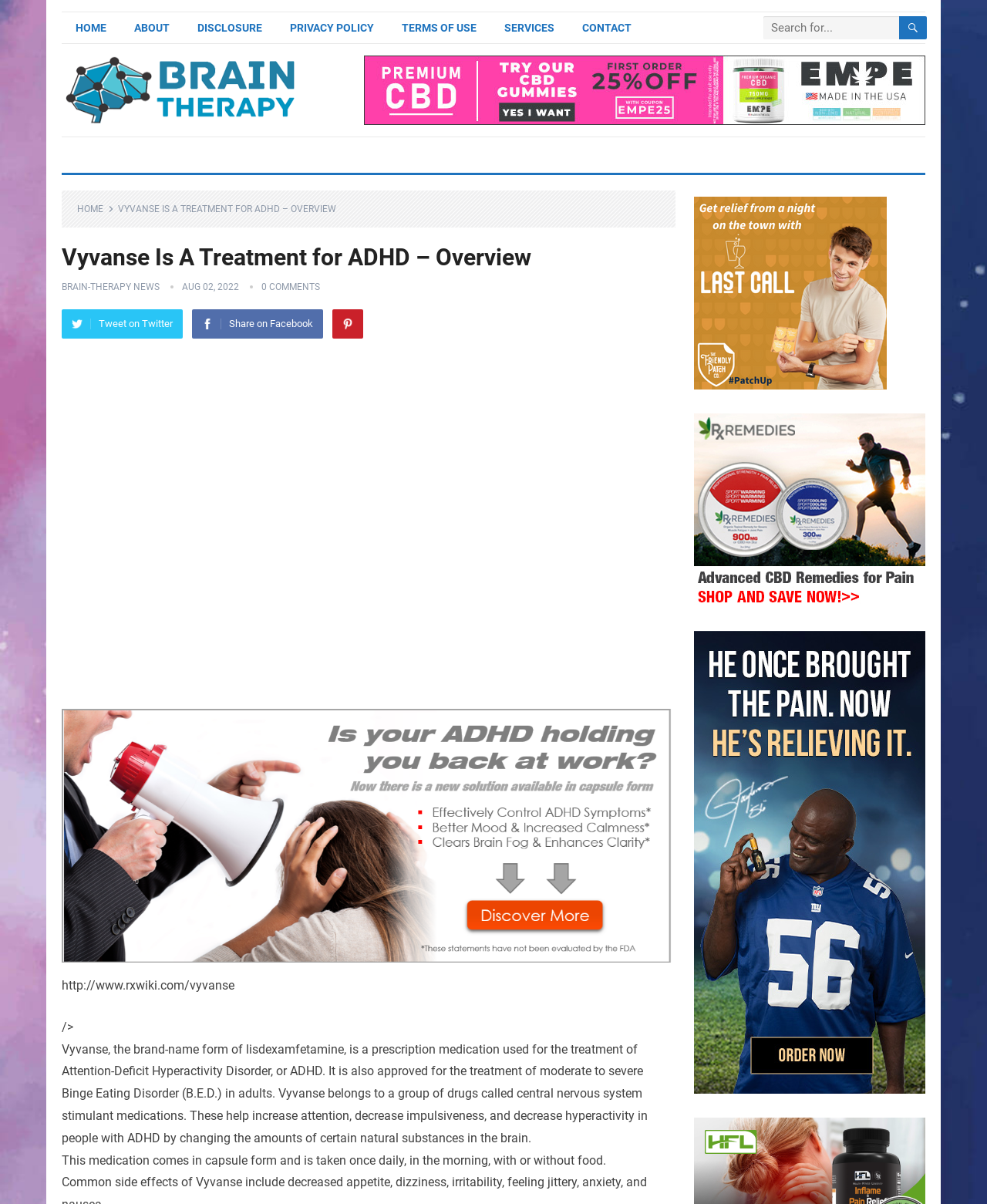Describe all visible elements and their arrangement on the webpage.

The webpage is about Vyvanse, a prescription medication used to treat Attention-Deficit Hyperactivity Disorder (ADHD) and moderate to severe Binge Eating Disorder (B.E.D.) in adults. 

At the top of the page, there are seven links: "HOME", "ABOUT", "DISCLOSURE", "PRIVACY POLICY", "TERMS OF USE", "SERVICES", and "CONTACT", aligned horizontally. Next to these links, there is a search box with a magnifying glass icon. 

Below the top navigation bar, there is a large banner with a logo and a heading that reads "Vyvanse Is A Treatment for ADHD – Overview". The banner also contains a link to the "HOME" page and a date "AUG 02, 2022". 

Under the banner, there are three social media links: "Twitter Tweet on Twitter", "Facebook Share on Facebook", and "Pinterest Pinterest", each with its respective icon. 

The main content of the page is a detailed description of Vyvanse, including its uses, effects, and how it is taken. The text is divided into two paragraphs. 

On the right side of the page, there are three advertisements with images, each promoting a different product.